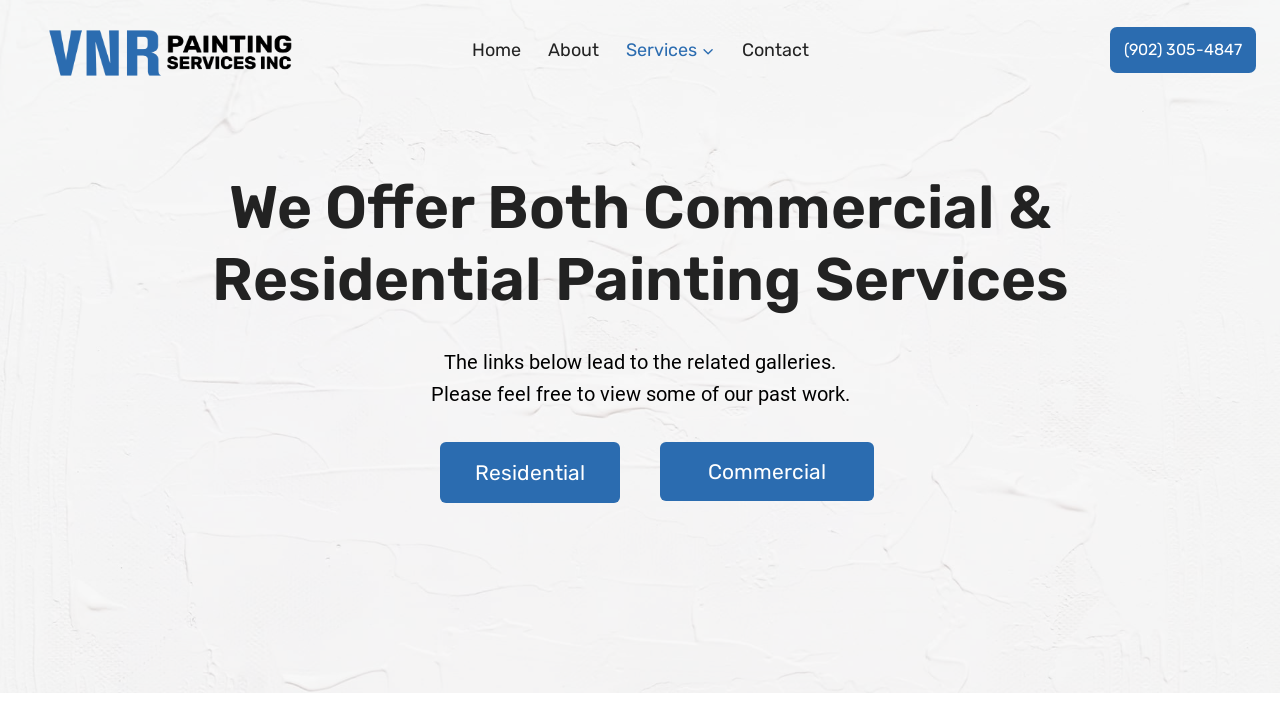Please determine the bounding box coordinates of the element's region to click for the following instruction: "View the ENTRY CONDITIONS OF OUR DESTINATIONS 2024".

None